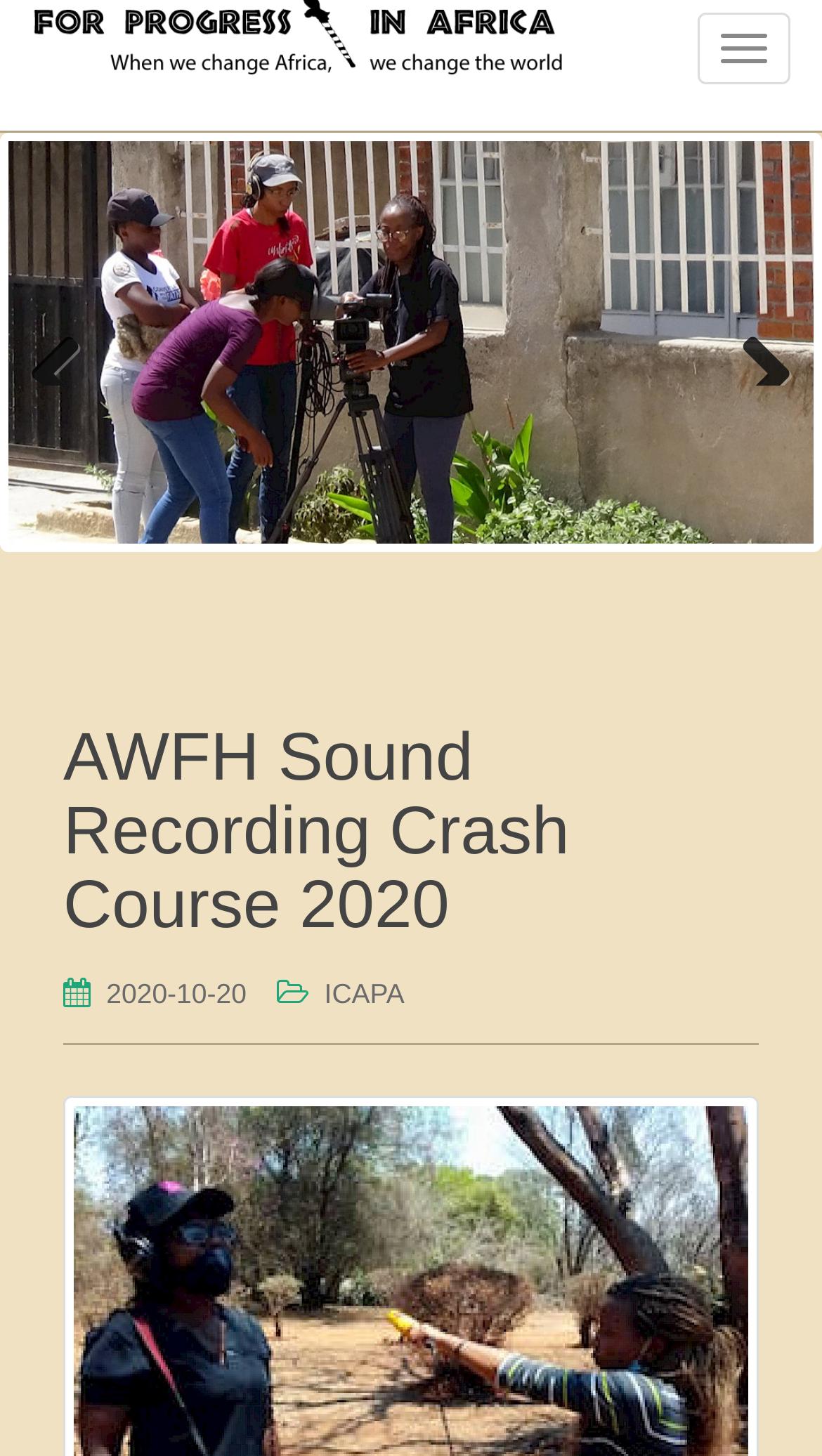Produce an extensive caption that describes everything on the webpage.

The webpage is titled "ICAPA – Home" and features a prominent button labeled "Toggle navigation" at the top right corner. Below this button, there are six numbered links, '1' to '6', arranged horizontally across the page. 

On the left side of the page, there are navigation links, including "Previous" and "Next", represented by icons. 

The main content of the page is a header section that spans most of the page's width. Within this section, there is a heading titled "AWFH Sound Recording Crash Course 2020", which is also a clickable link. Below the heading, there are two more links: one displaying the date "2020-10-20" and another labeled "ICAPA".